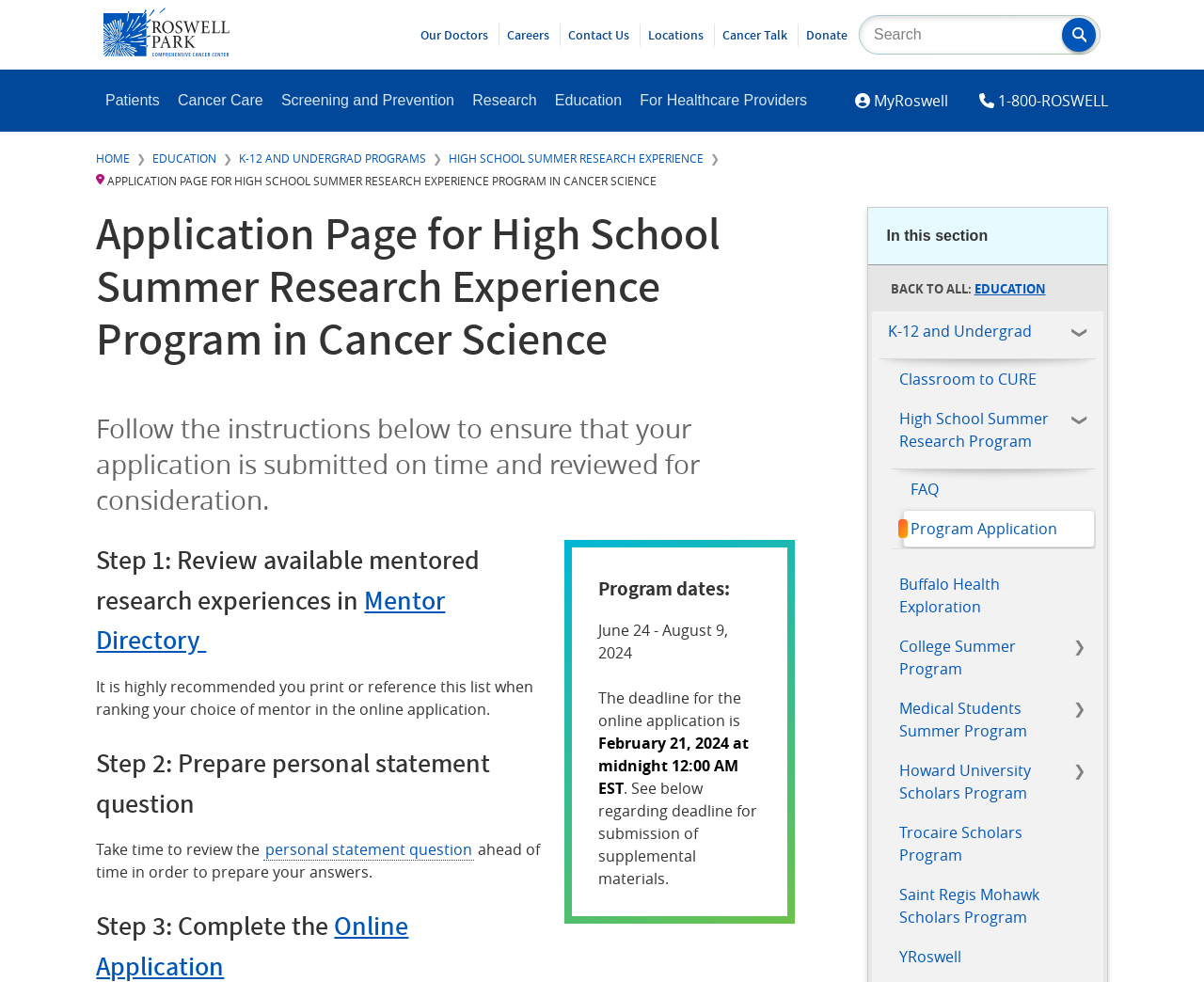Locate the bounding box coordinates of the clickable area needed to fulfill the instruction: "Go to Education".

[0.453, 0.071, 0.524, 0.134]